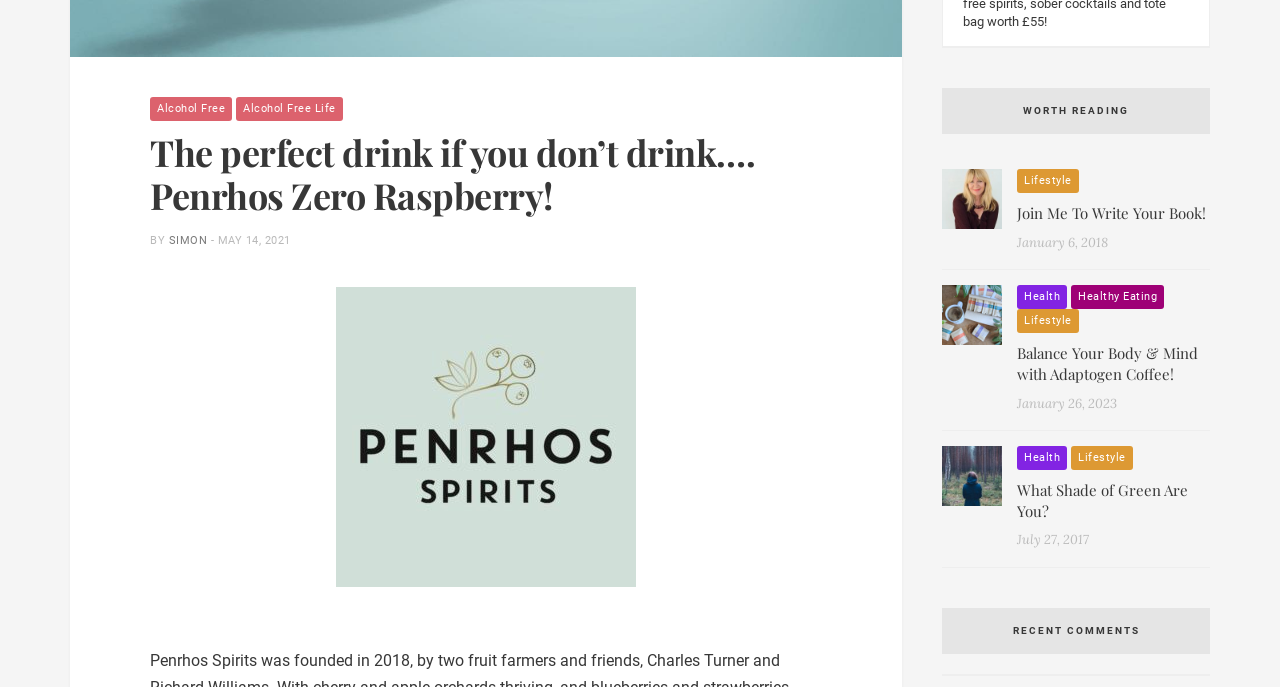What is the topic of the article with the image of a drink?
Please use the image to deliver a detailed and complete answer.

The article with the image of a drink has a heading 'The perfect drink if you don’t drink…. Penrhos Zero Raspberry!' which indicates that the topic of the article is about Penrhos Zero Raspberry.